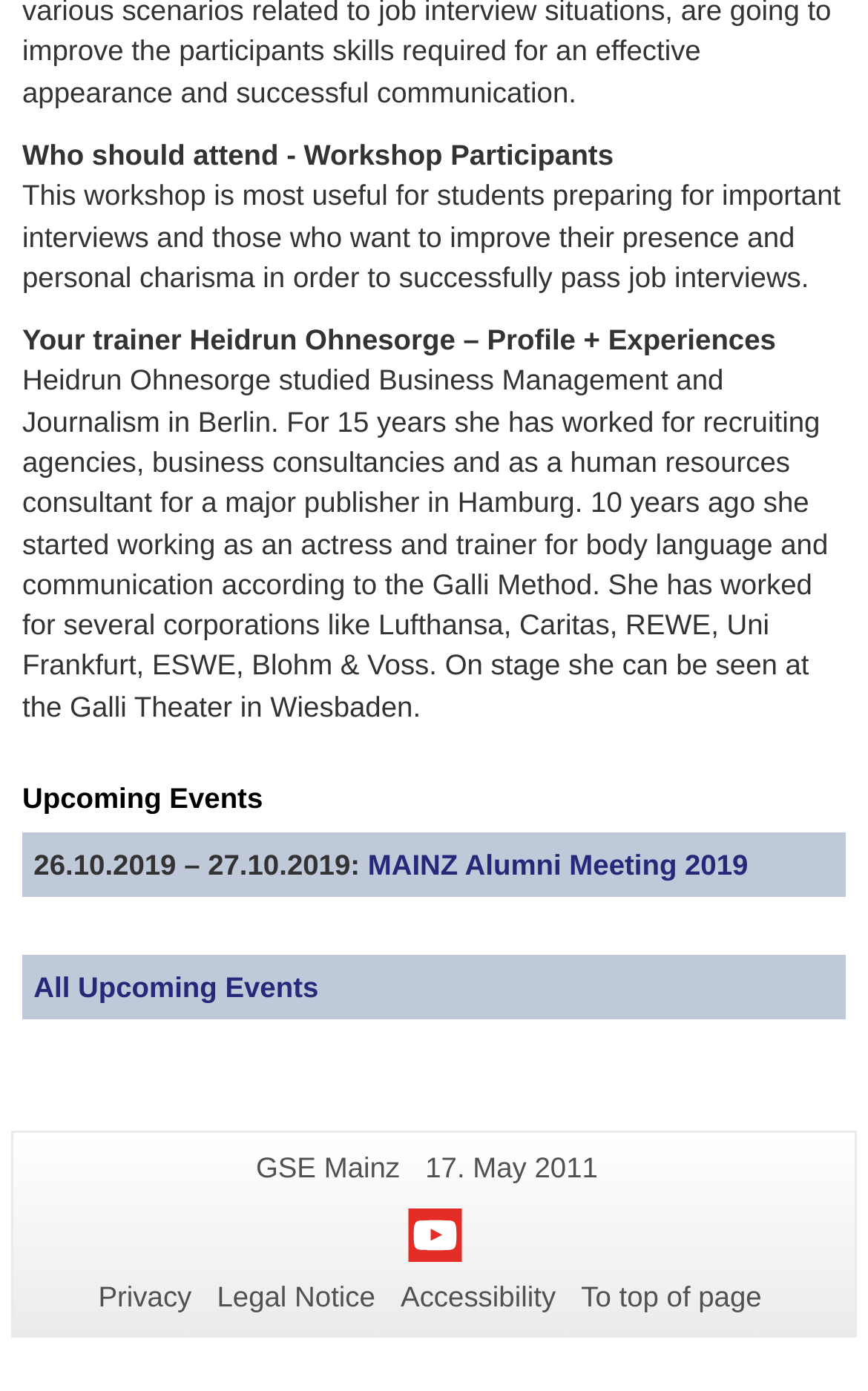Please find the bounding box coordinates in the format (top-left x, top-left y, bottom-right x, bottom-right y) for the given element description. Ensure the coordinates are floating point numbers between 0 and 1. Description: All Upcoming Events

[0.039, 0.698, 0.367, 0.722]